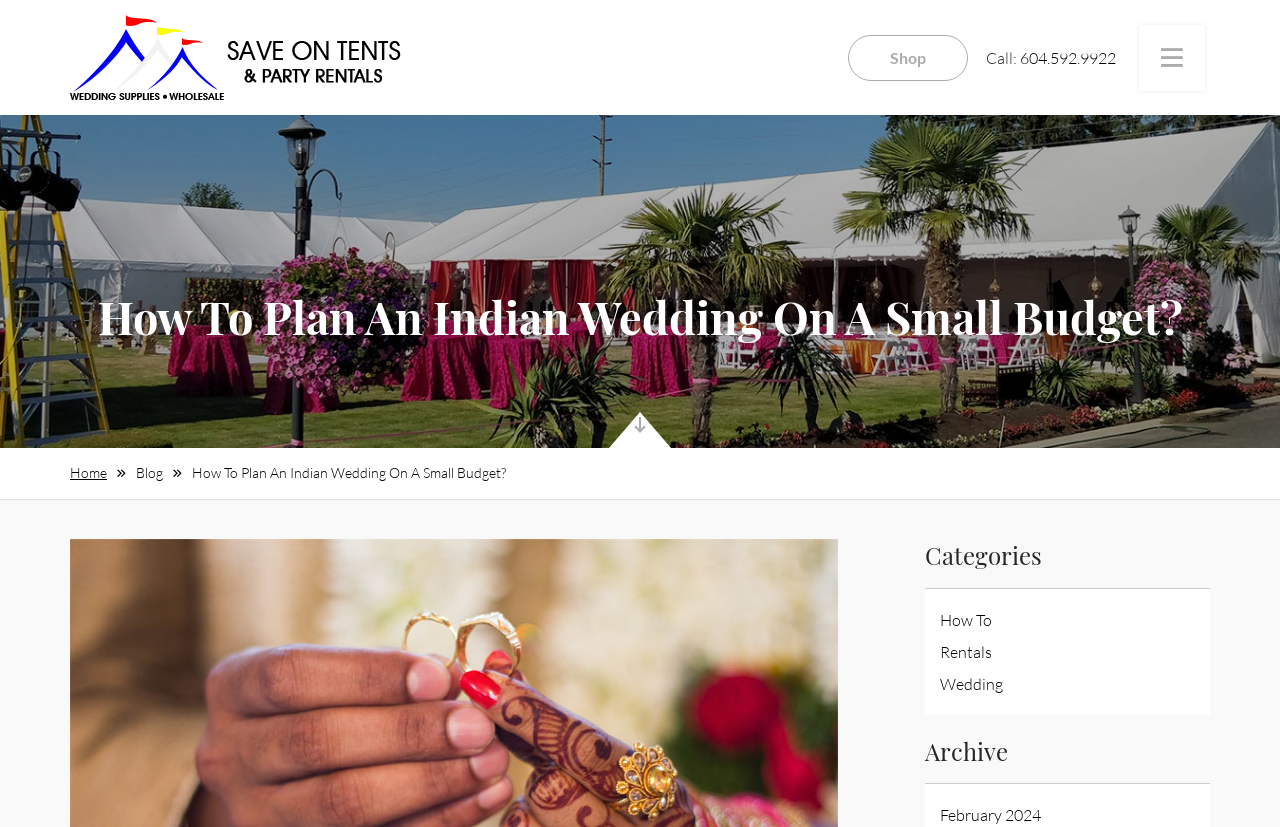Identify the bounding box coordinates of the area that should be clicked in order to complete the given instruction: "Call the phone number". The bounding box coordinates should be four float numbers between 0 and 1, i.e., [left, top, right, bottom].

[0.797, 0.057, 0.872, 0.082]